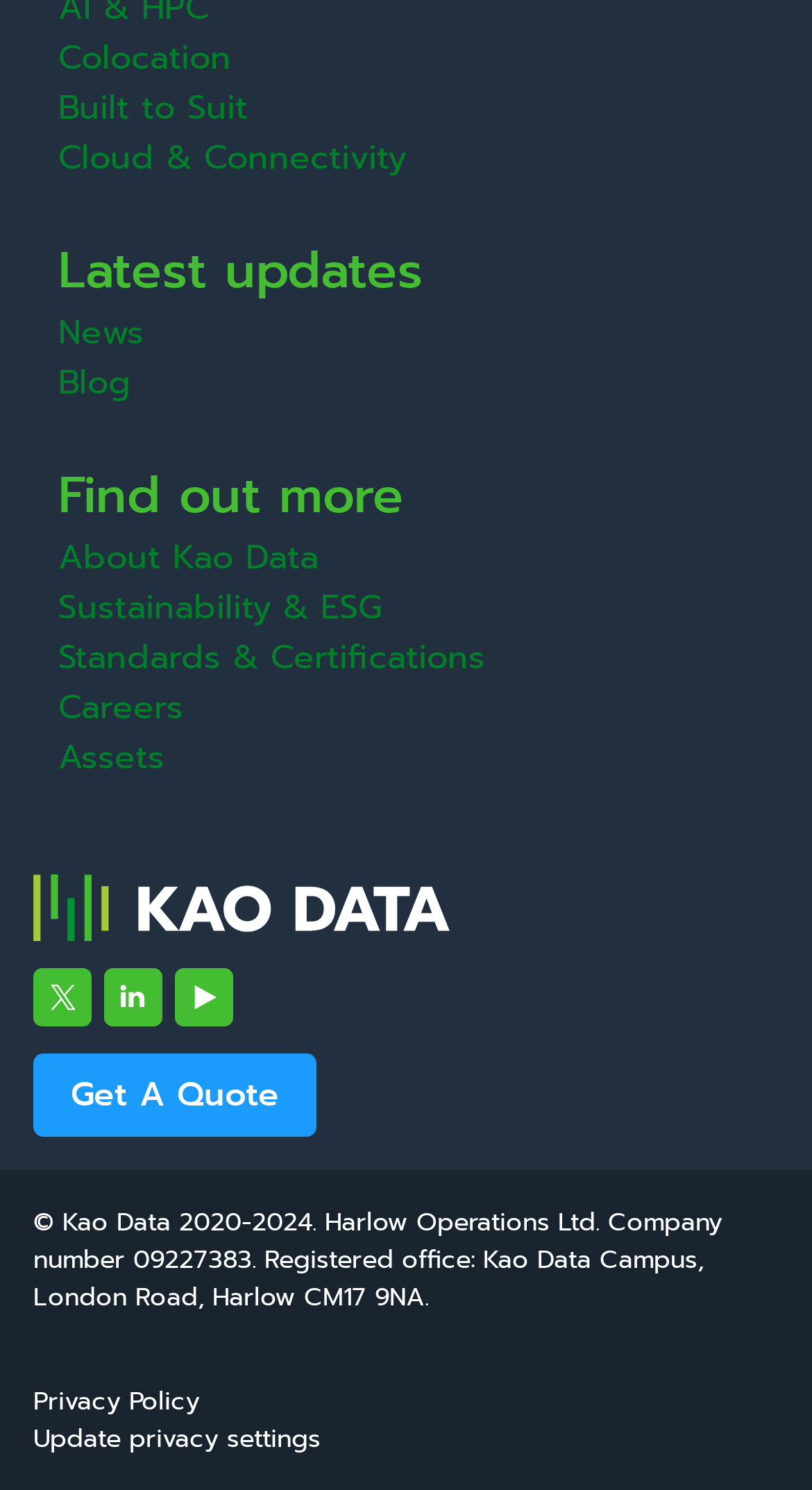Determine the bounding box for the described HTML element: "Privacy Policy". Ensure the coordinates are four float numbers between 0 and 1 in the format [left, top, right, bottom].

[0.041, 0.928, 0.246, 0.953]